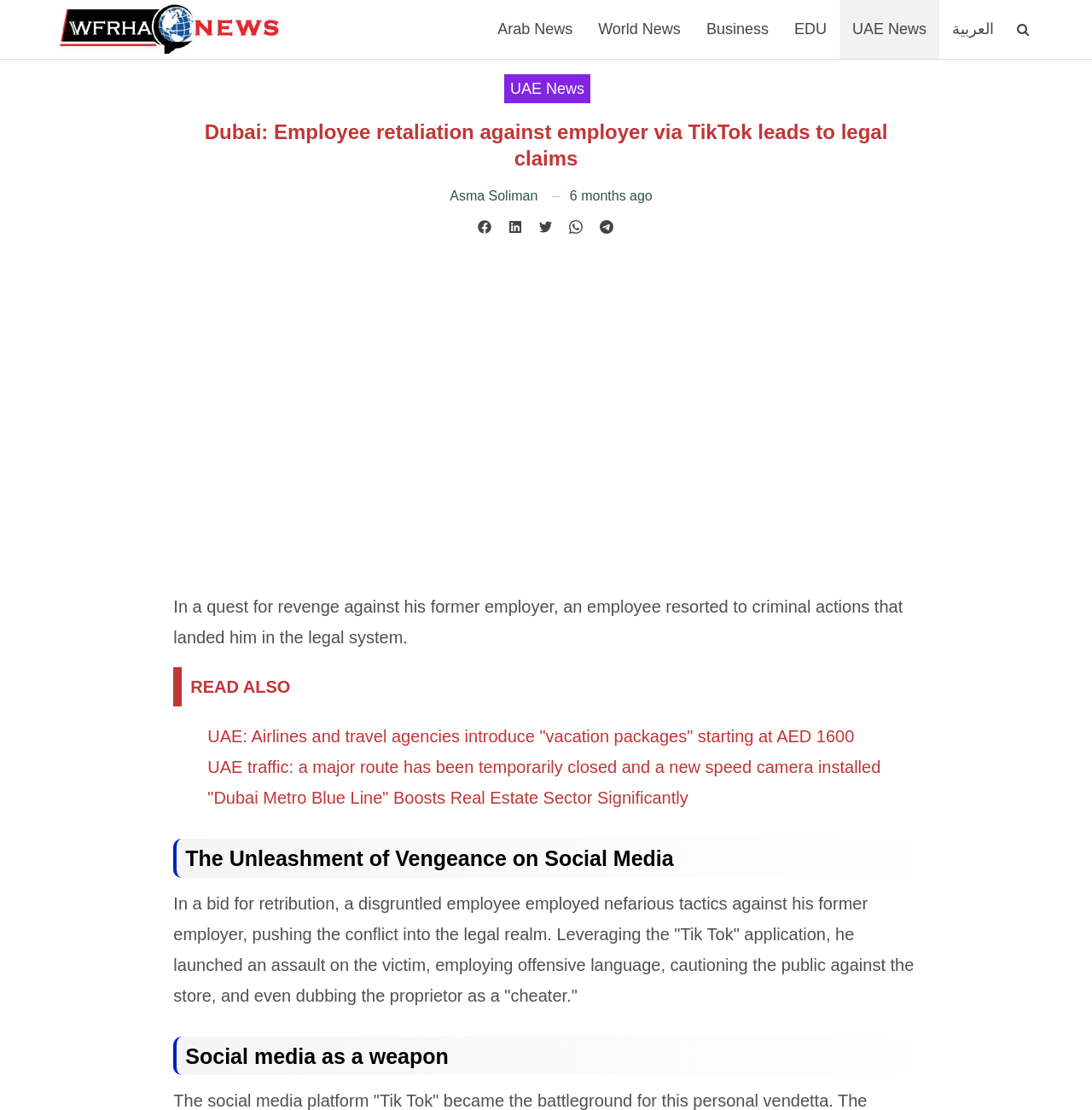Please determine the bounding box coordinates, formatted as (top-left x, top-left y, bottom-right x, bottom-right y), with all values as floating point numbers between 0 and 1. Identify the bounding box of the region described as: World News

[0.536, 0.0, 0.635, 0.053]